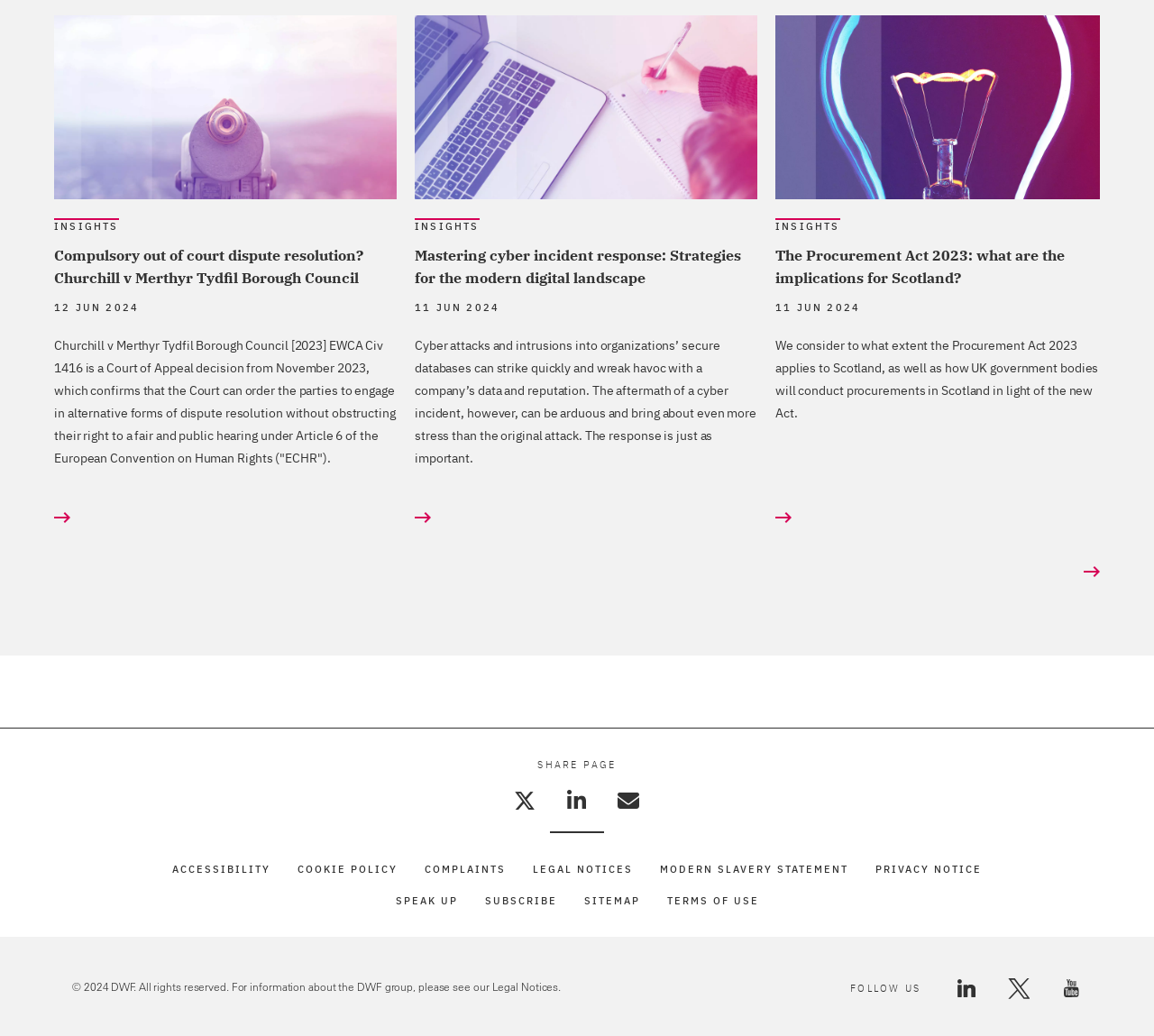Identify the bounding box coordinates of the region that needs to be clicked to carry out this instruction: "Compare devices". Provide these coordinates as four float numbers ranging from 0 to 1, i.e., [left, top, right, bottom].

None